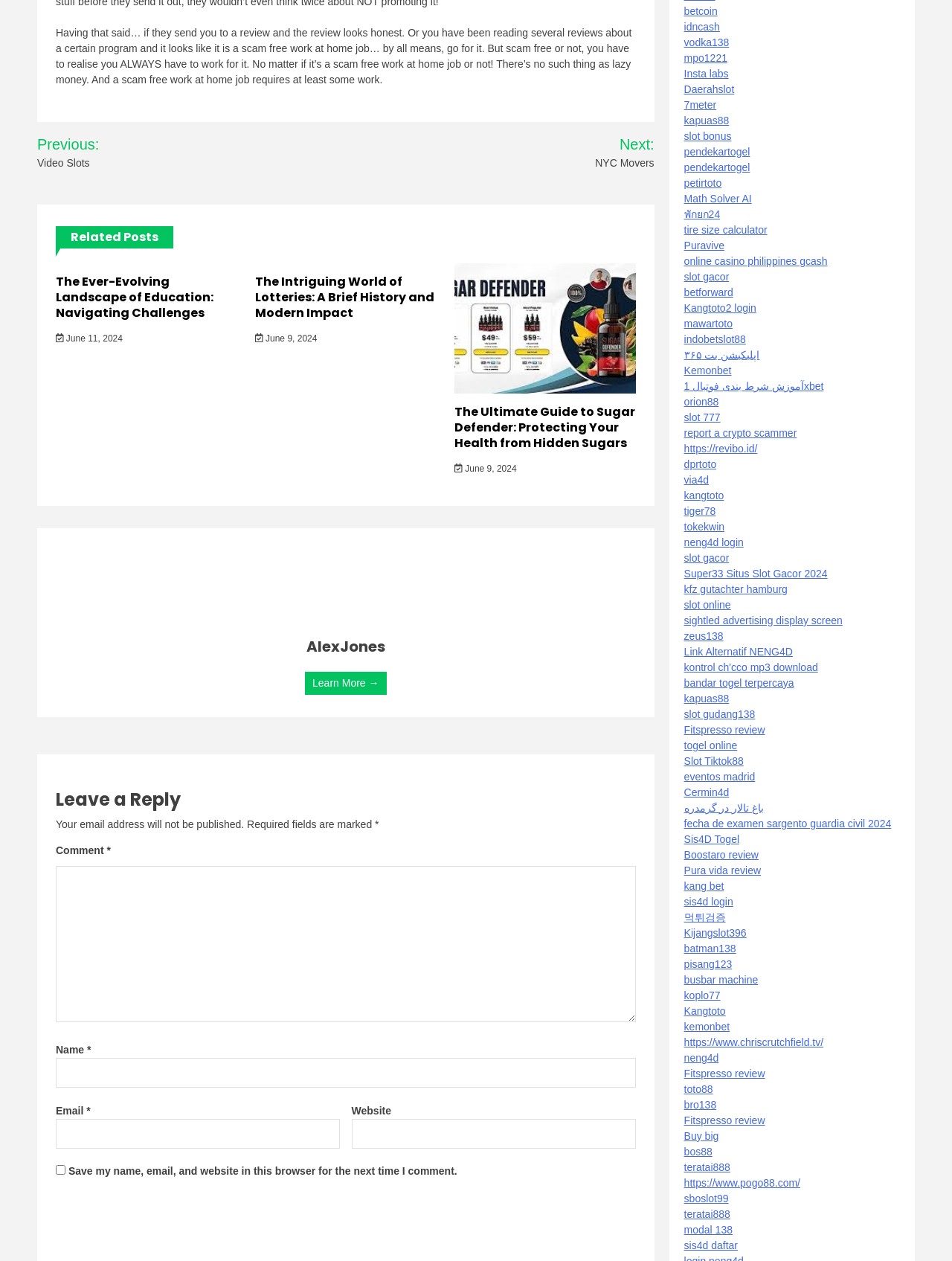Find and indicate the bounding box coordinates of the region you should select to follow the given instruction: "Click on the 'Learn More →' link".

[0.32, 0.533, 0.406, 0.551]